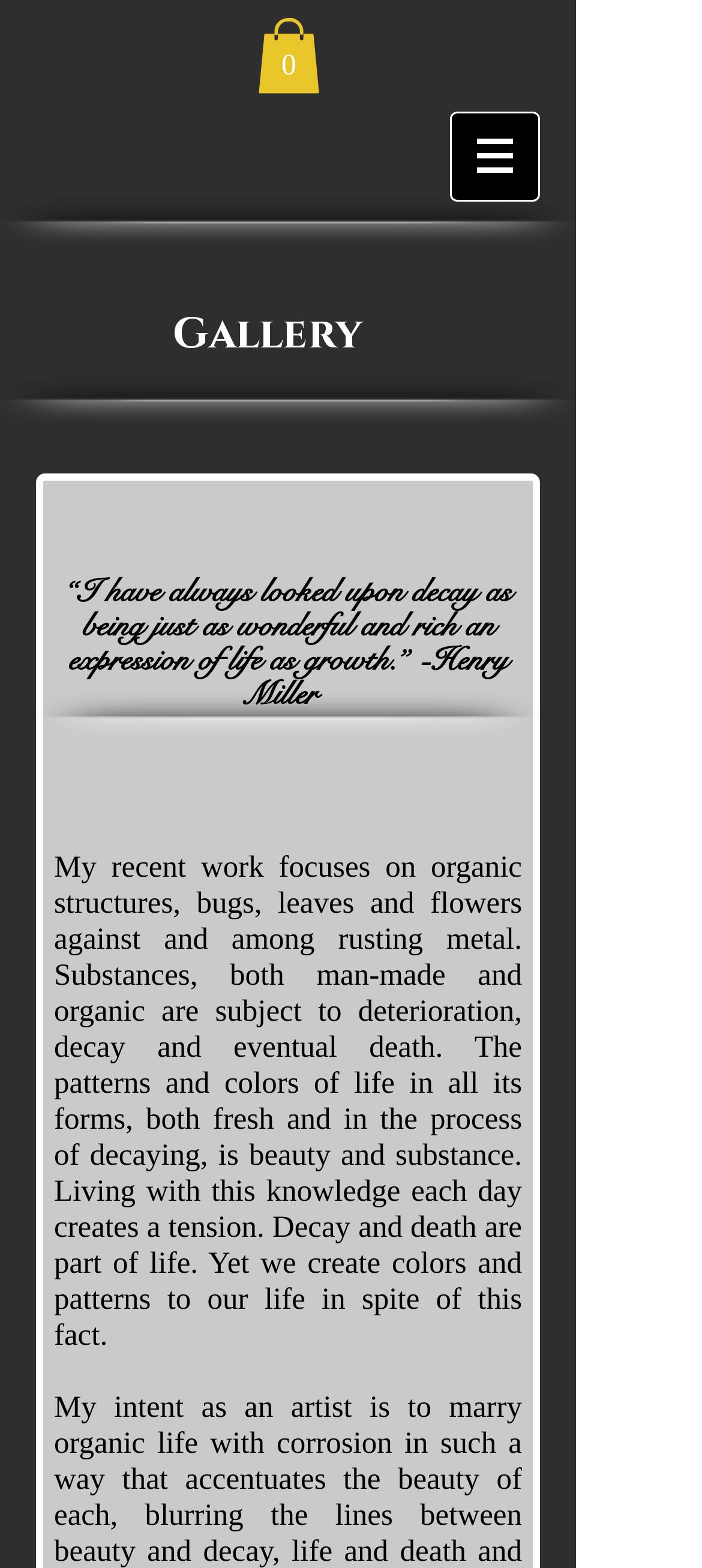Give an in-depth explanation of the webpage layout and content.

The webpage is about Lynda Degrow Kingsley, a mixed media artist. At the top left of the page, there is a navigation menu labeled "Site" with a button that has a popup menu. To the right of the navigation menu, there is a cart link with 0 items. 

Below the navigation menu, there is a heading that reads "Gallery" spanning across the page. 

Further down, there is a quote from Henry Miller, which is centered on the page. Below the quote, there is a paragraph of text that describes Lynda's artistic focus, which is on organic structures, bugs, leaves, and flowers against rusting metal, and how she finds beauty in the patterns and colors of life in all its forms. This text is positioned in the middle of the page.

There is also an image on the page, which is located within the navigation menu button. The image is relatively small and positioned at the top right of the navigation menu.